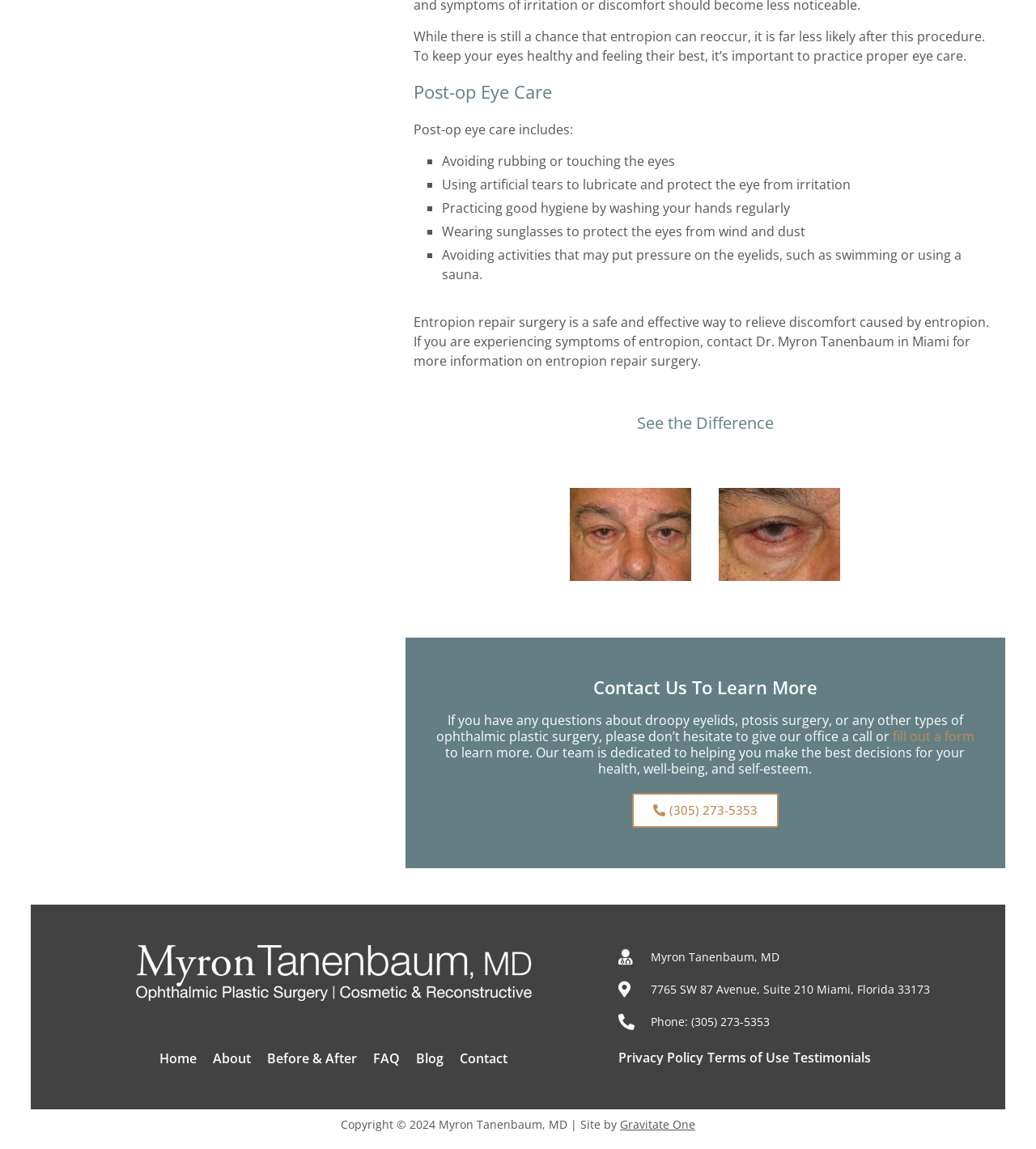Locate the bounding box coordinates of the item that should be clicked to fulfill the instruction: "Call the phone number".

[0.61, 0.69, 0.751, 0.72]